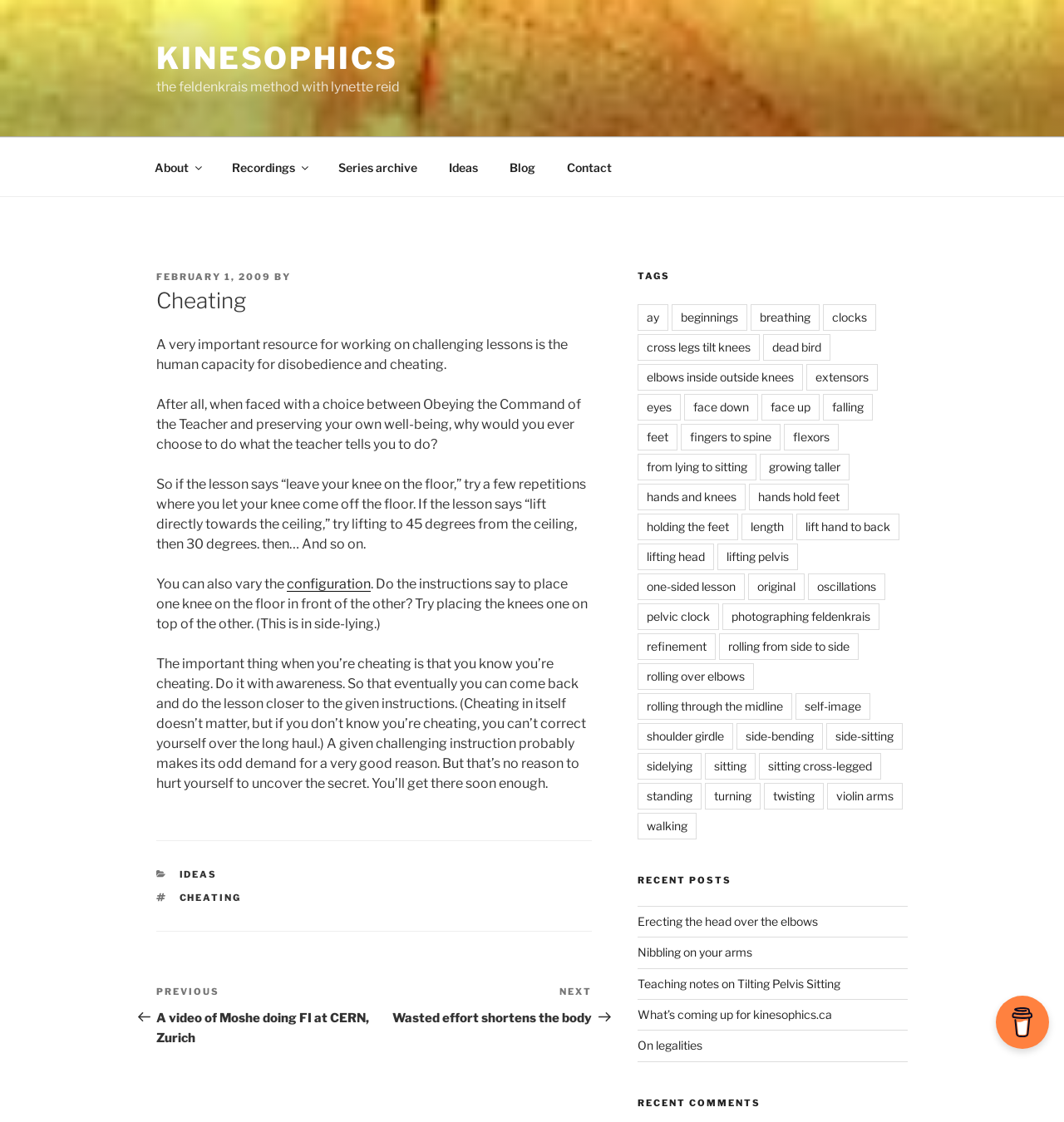Identify the bounding box coordinates for the UI element described as follows: "hands and knees". Ensure the coordinates are four float numbers between 0 and 1, formatted as [left, top, right, bottom].

[0.599, 0.431, 0.7, 0.455]